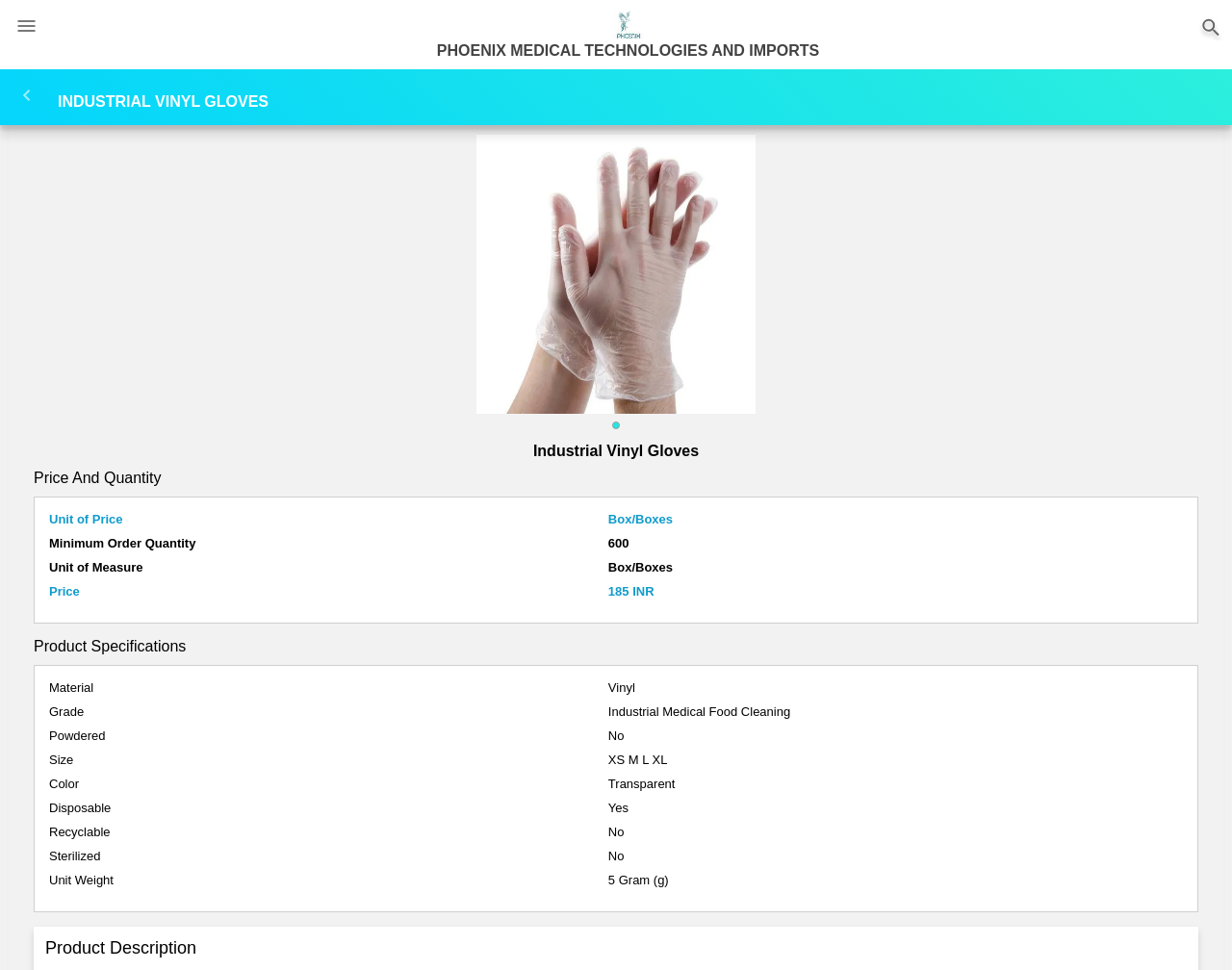What is the unit of price?
Refer to the image and give a detailed answer to the query.

I found the answer by looking at the 'Price And Quantity' section, where it lists 'Unit of Price' as 'Box/Boxes'.